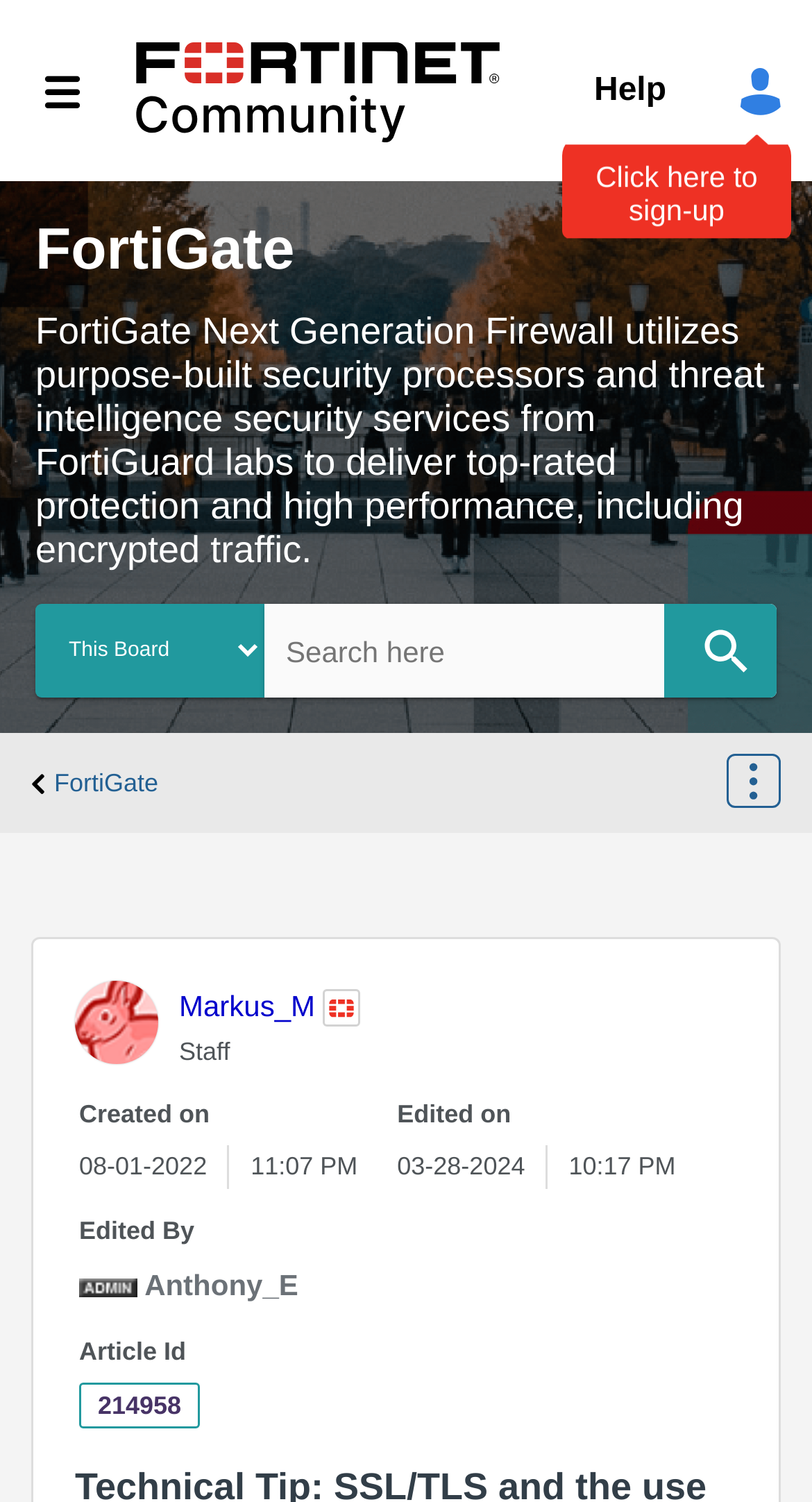Use the information in the screenshot to answer the question comprehensively: What is the ID of the article?

The ID of the article is 214958, which is stated in the StaticText element with the text 'Article Id' and also in the StaticText element with the text '214958'.